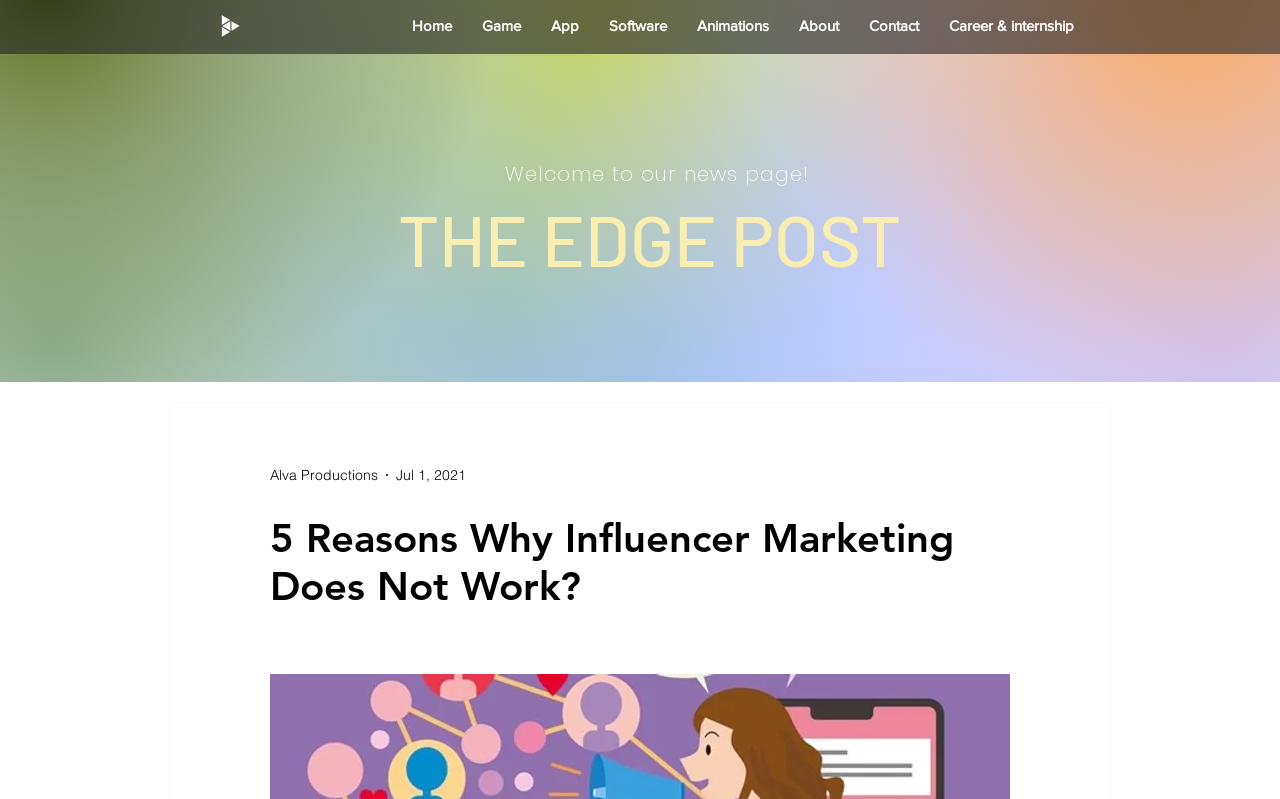Specify the bounding box coordinates (top-left x, top-left y, bottom-right x, bottom-right y) of the UI element in the screenshot that matches this description: Home

[0.31, 0.019, 0.364, 0.045]